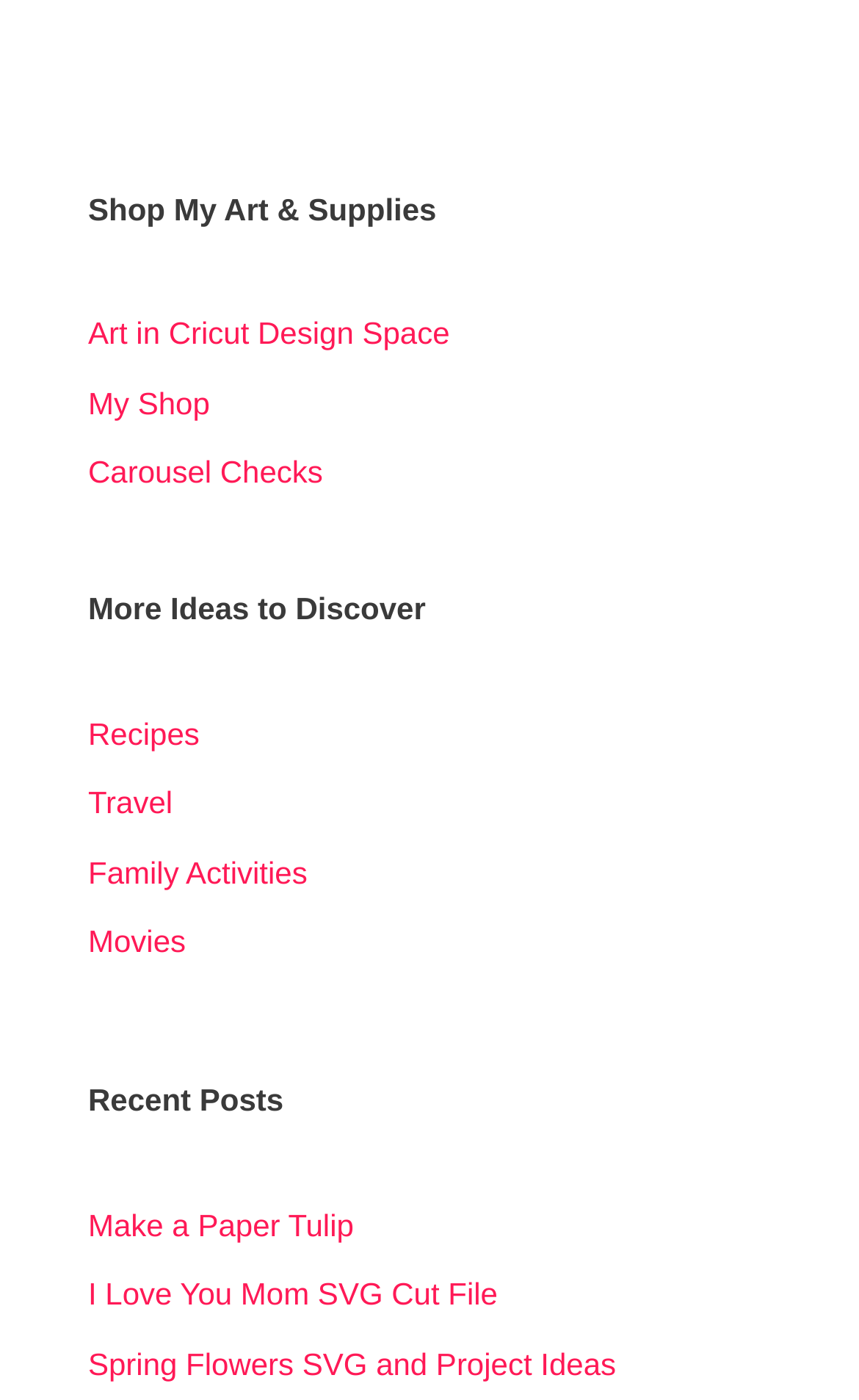Find the bounding box coordinates of the element I should click to carry out the following instruction: "Check out Spring Flowers SVG and Project Ideas".

[0.103, 0.961, 0.717, 0.986]